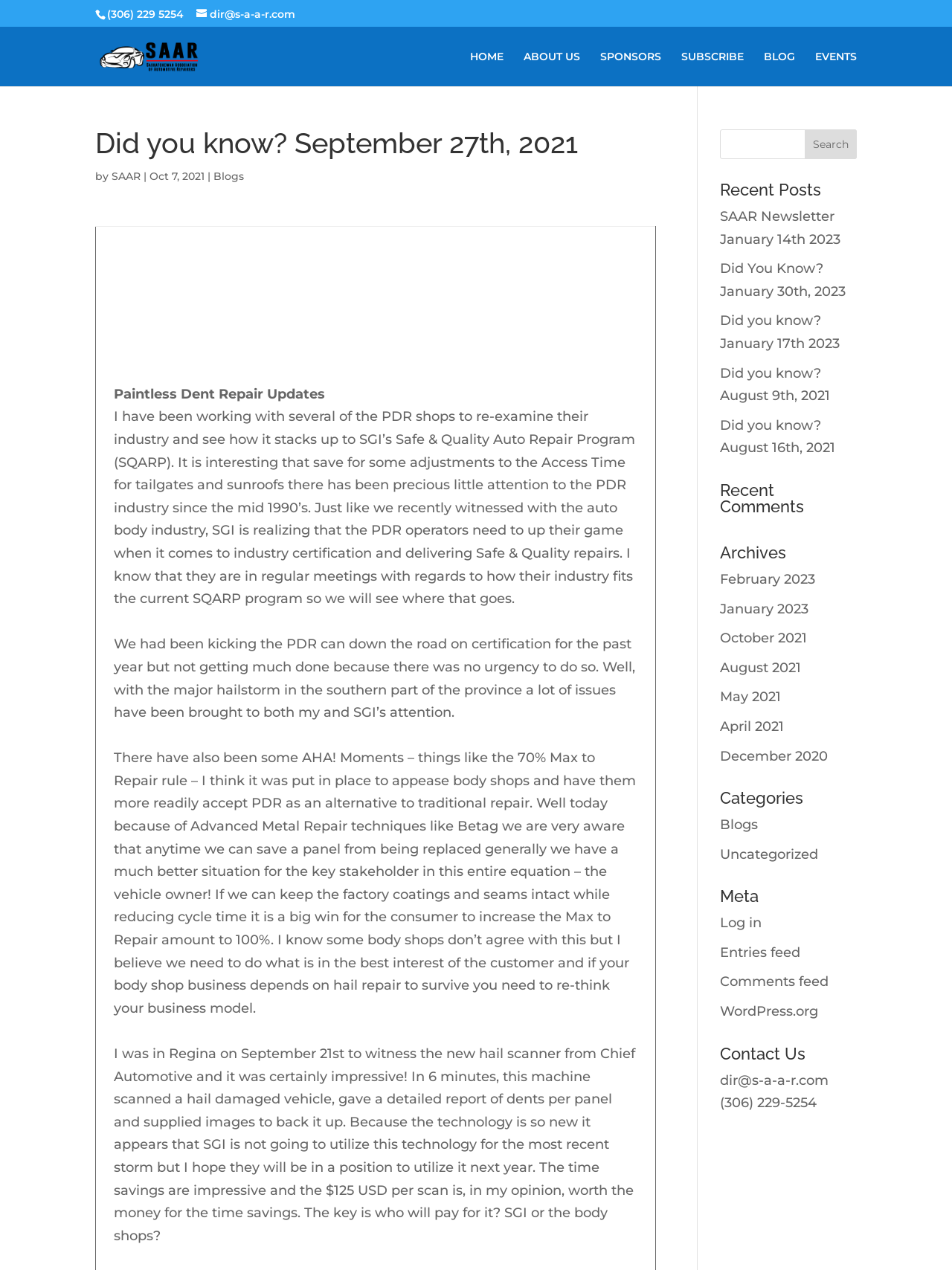Can you provide the bounding box coordinates for the element that should be clicked to implement the instruction: "Search for something"?

[0.1, 0.021, 0.9, 0.022]